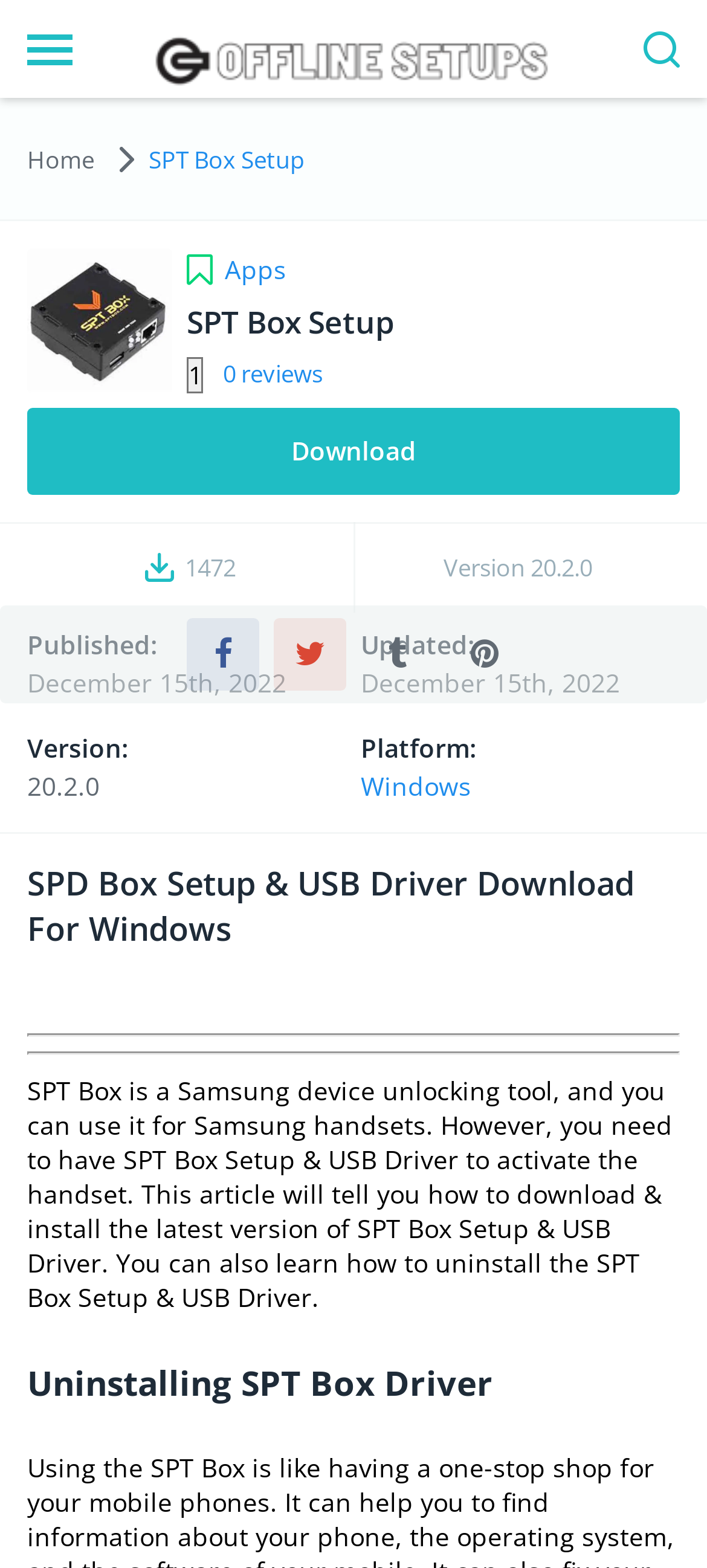Extract the bounding box coordinates for the UI element described by the text: "Download". The coordinates should be in the form of [left, top, right, bottom] with values between 0 and 1.

[0.038, 0.258, 0.962, 0.313]